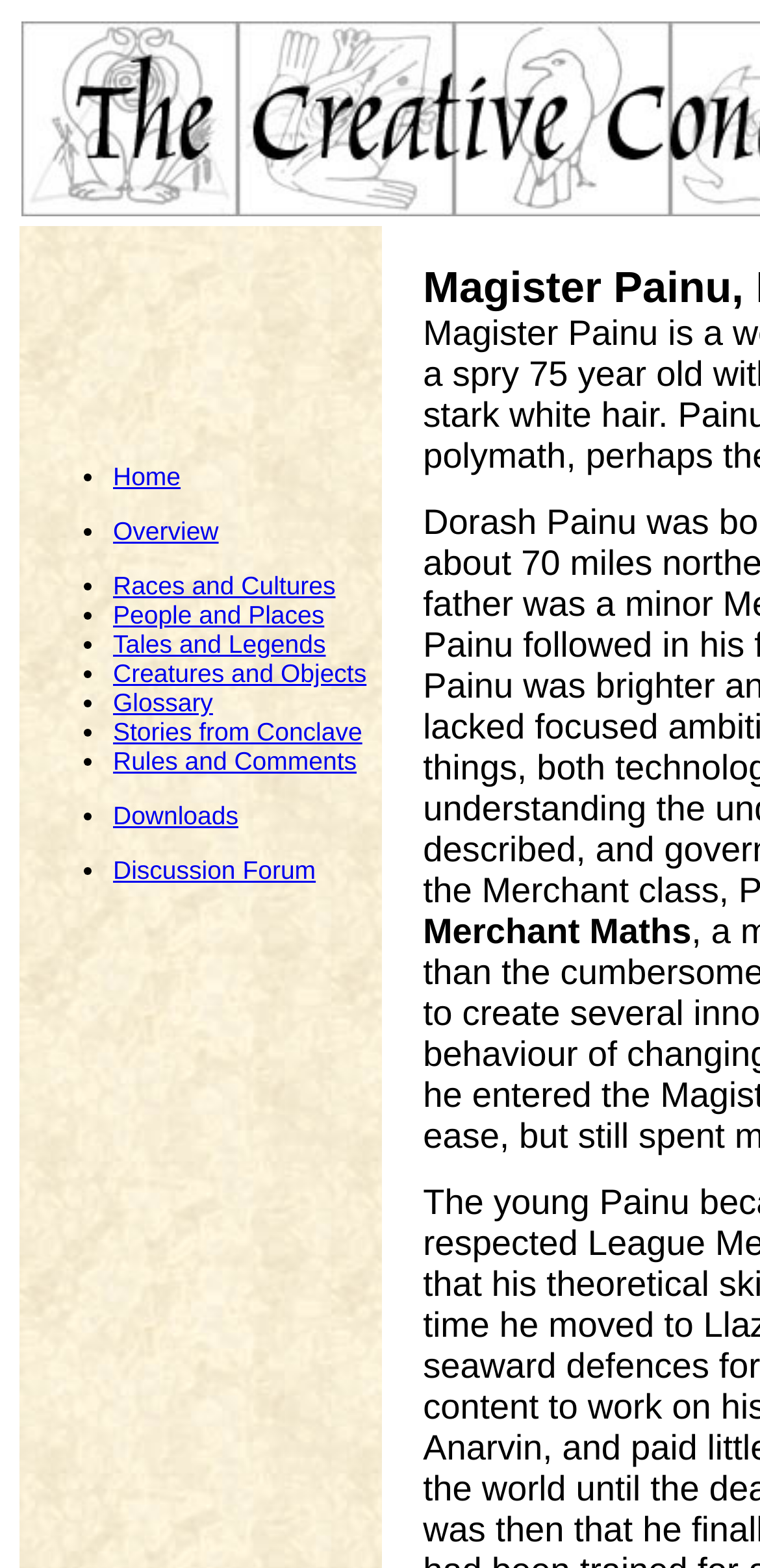Using the given element description, provide the bounding box coordinates (top-left x, top-left y, bottom-right x, bottom-right y) for the corresponding UI element in the screenshot: Discussion Forum

[0.149, 0.546, 0.415, 0.564]